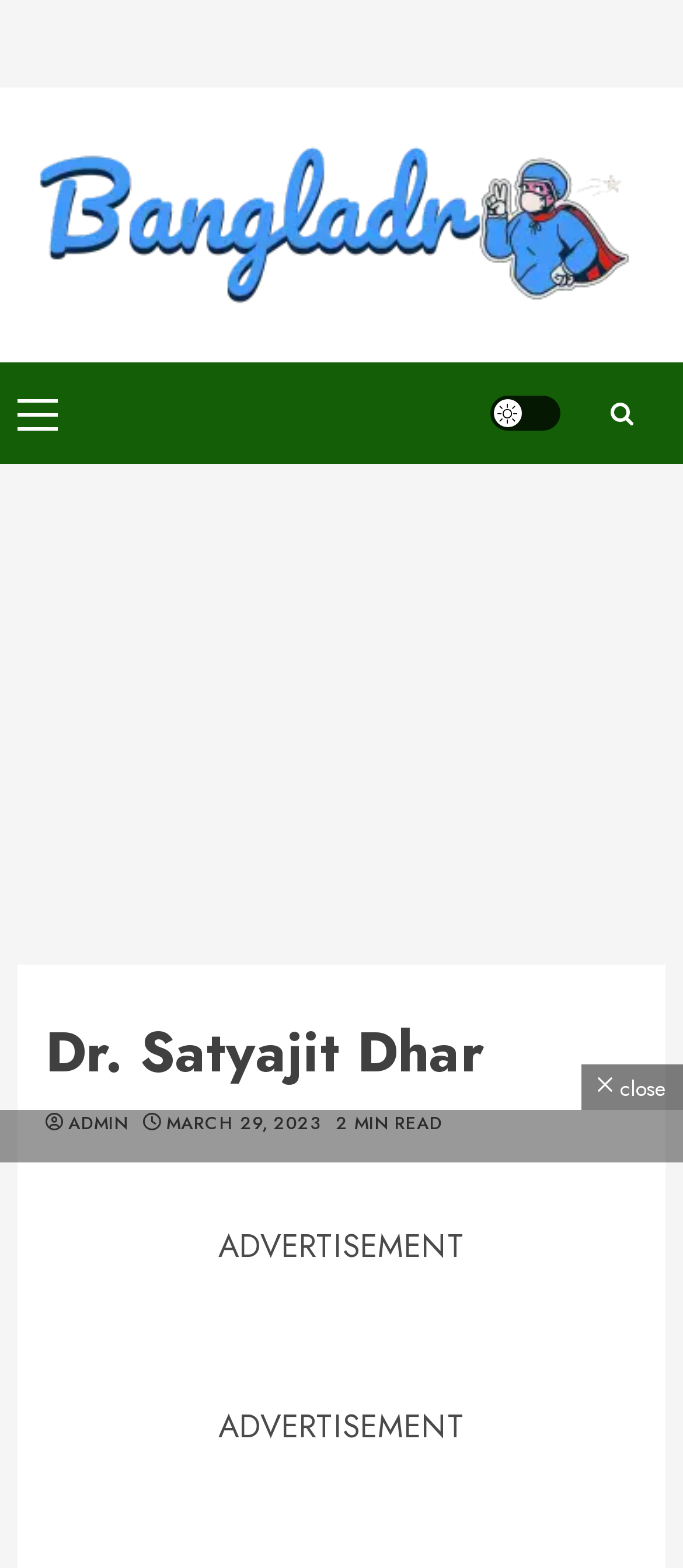Can you give a detailed response to the following question using the information from the image? What is the name of the doctor on this webpage?

I found the doctor's name by looking at the header section of the webpage, where it is prominently displayed as 'Dr. Satyajit Dhar'.